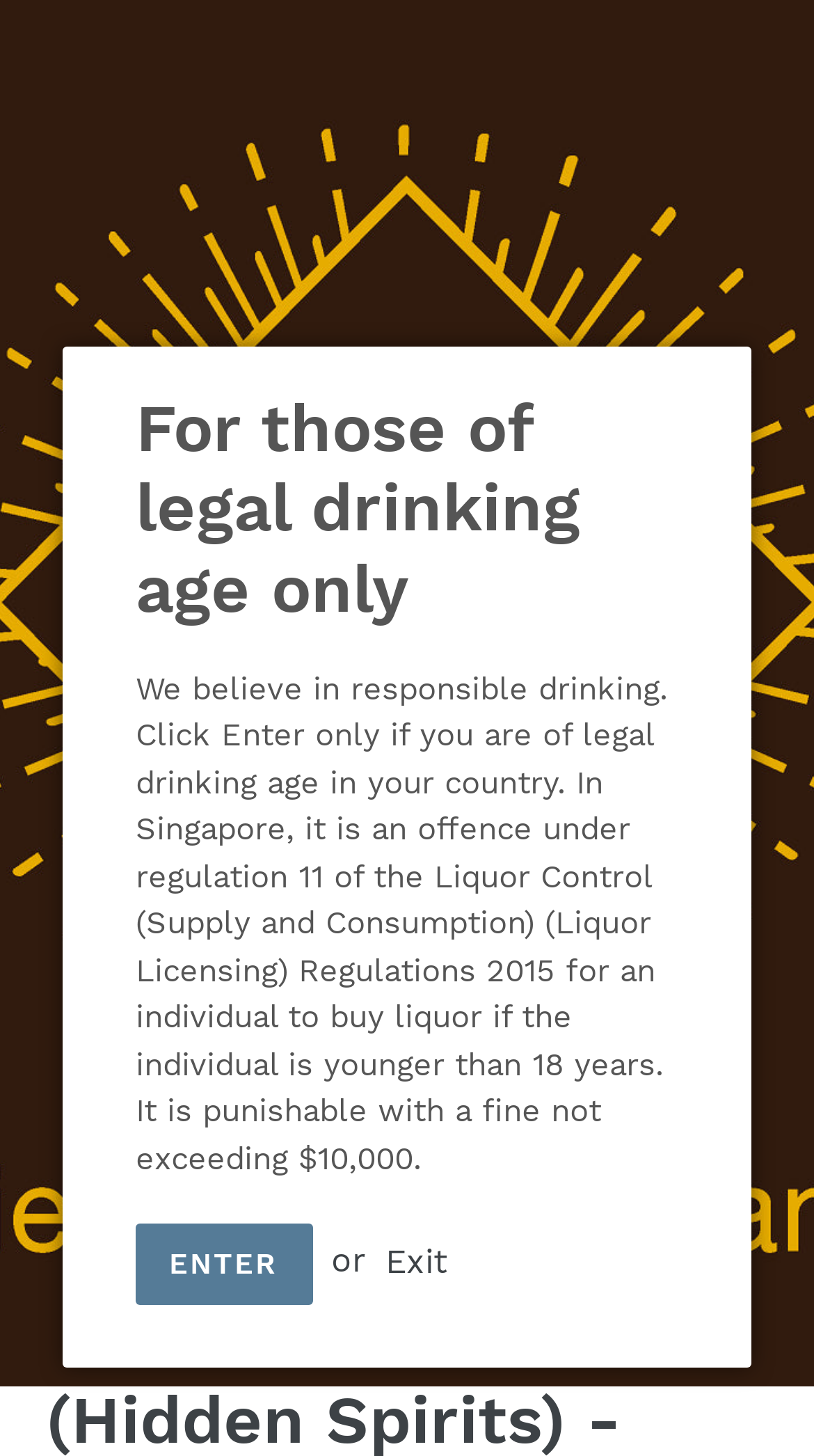Could you please study the image and provide a detailed answer to the question:
How many images of the whisky are available to view?

There are two links on the page that allow the user to 'Load image into Gallery viewer', indicating that there are two images of the whisky available to view.